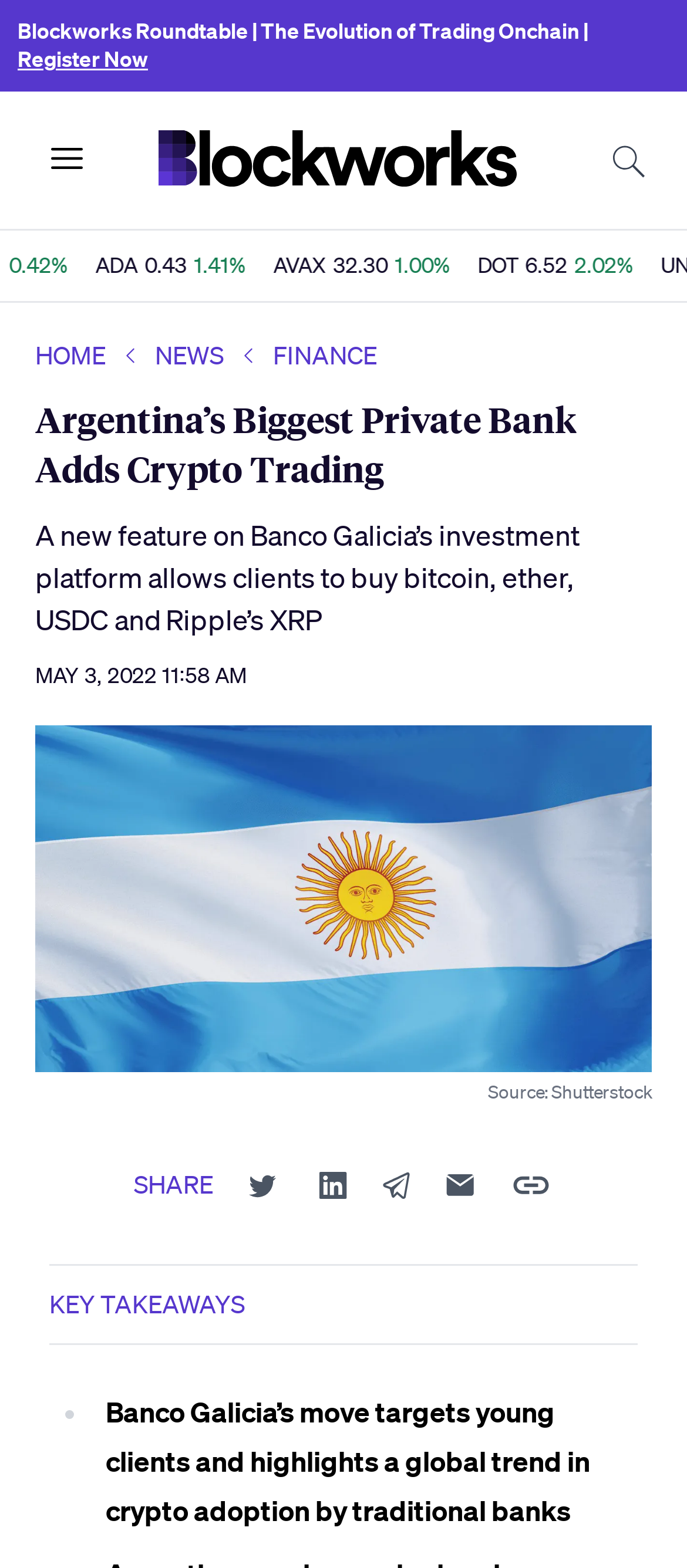Determine the bounding box coordinates for the UI element described. Format the coordinates as (top-left x, top-left y, bottom-right x, bottom-right y) and ensure all values are between 0 and 1. Element description: Finance

[0.397, 0.216, 0.549, 0.238]